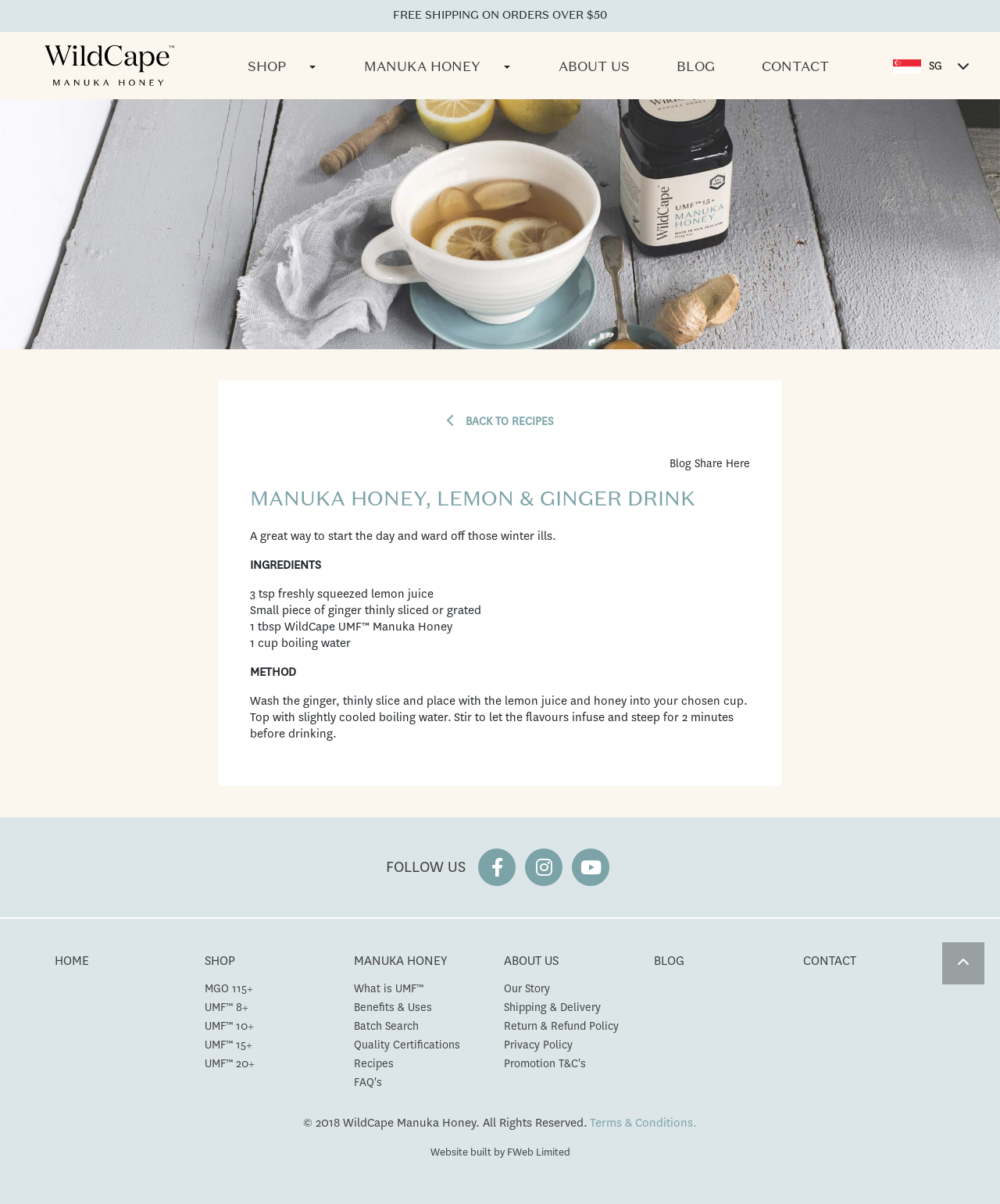Identify the bounding box coordinates of the clickable region necessary to fulfill the following instruction: "Click on the 'SHOP' link". The bounding box coordinates should be four float numbers between 0 and 1, i.e., [left, top, right, bottom].

[0.24, 0.047, 0.294, 0.065]